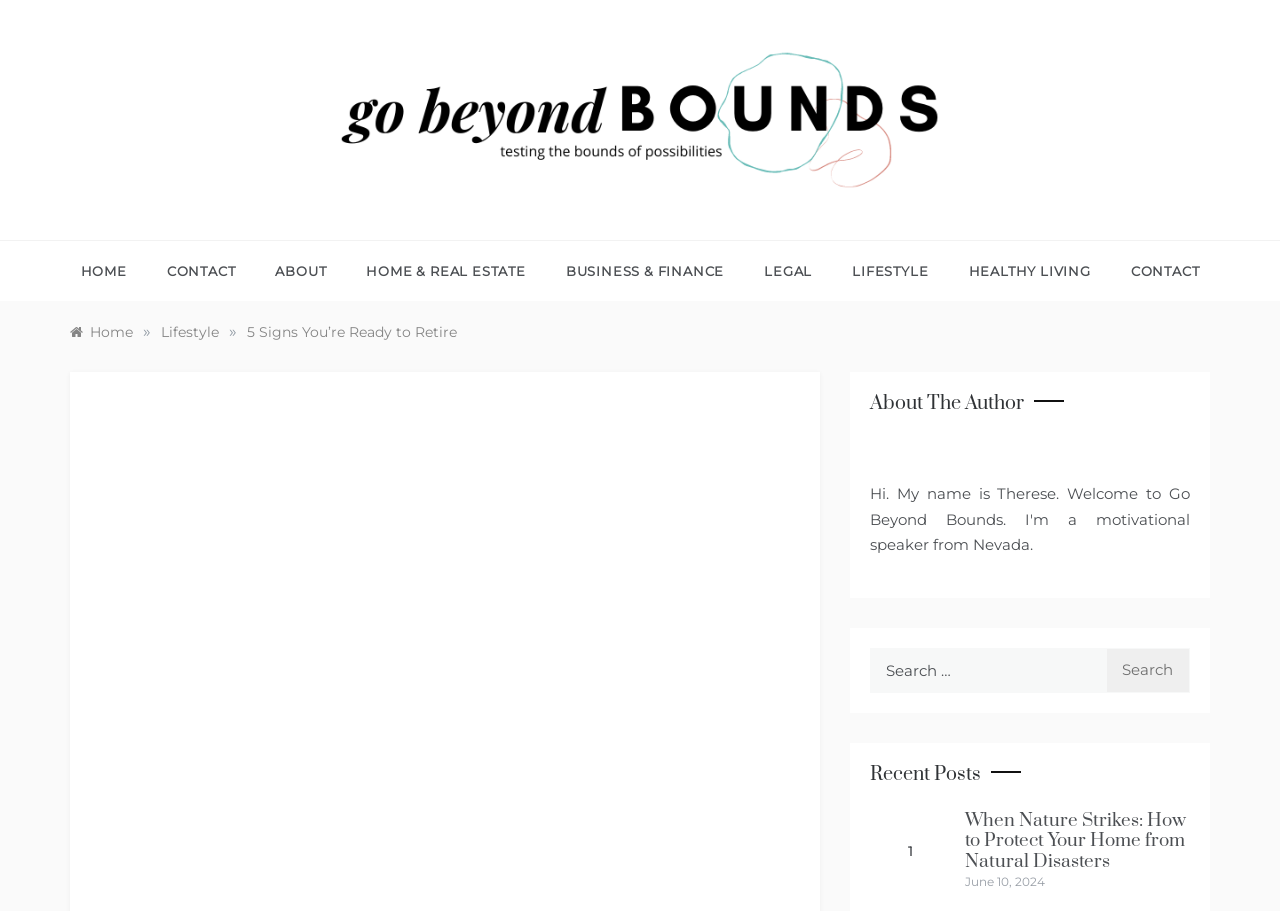Please extract the title of the webpage.

GO BEYOND BOUNDS